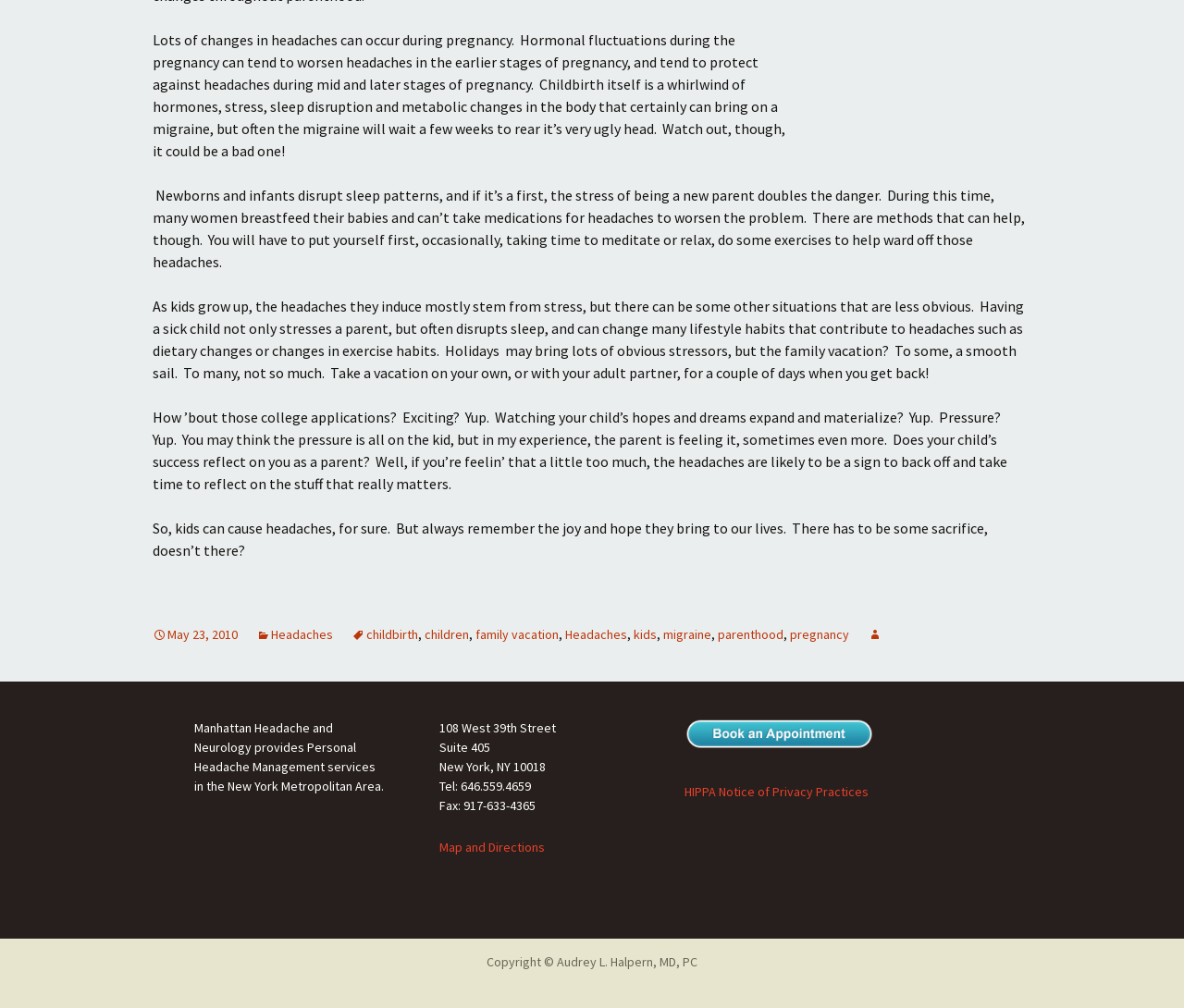Given the element description: "family vacation", predict the bounding box coordinates of this UI element. The coordinates must be four float numbers between 0 and 1, given as [left, top, right, bottom].

[0.402, 0.622, 0.472, 0.638]